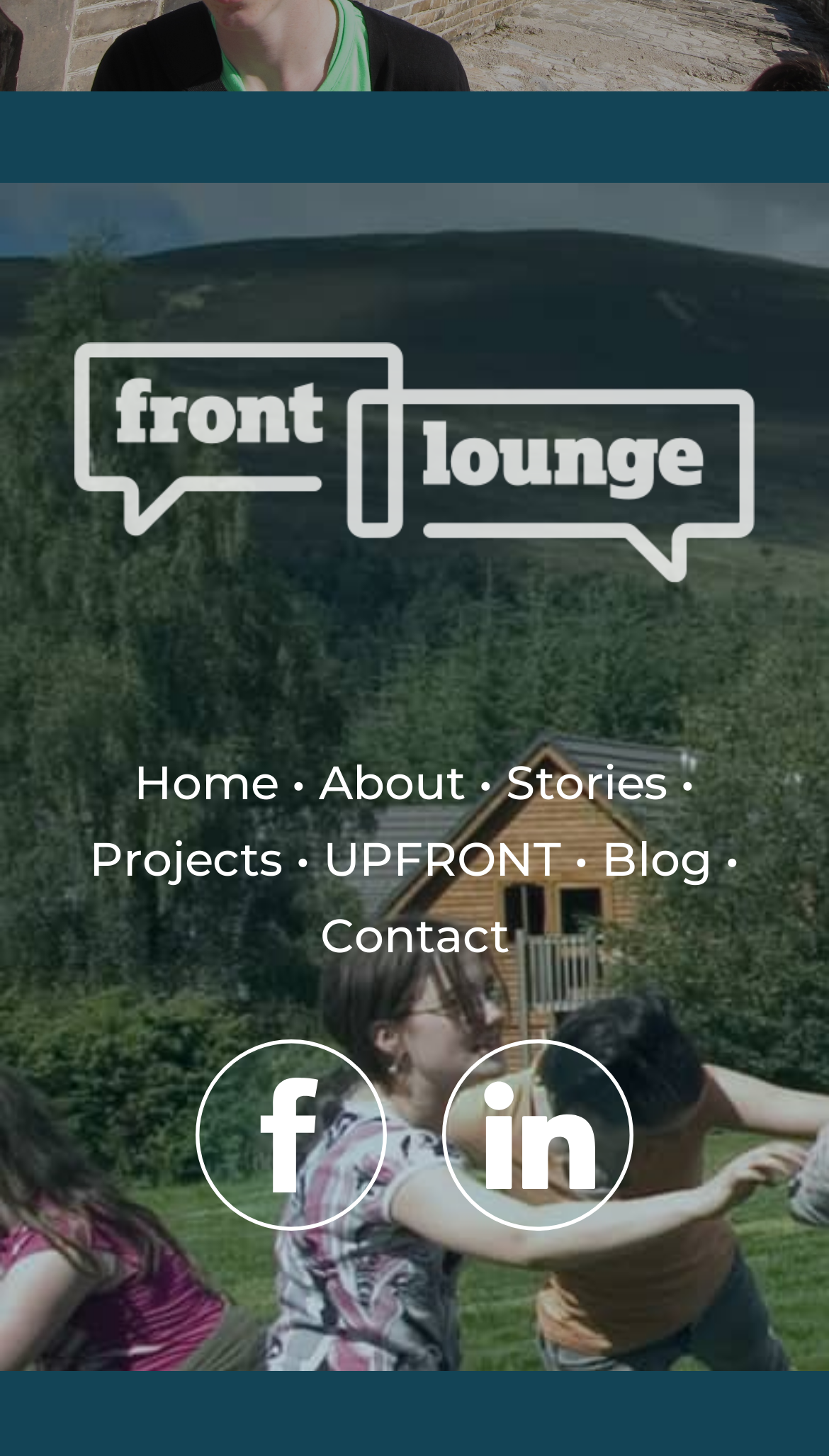Locate the bounding box coordinates of the area to click to fulfill this instruction: "explore Projects". The bounding box should be presented as four float numbers between 0 and 1, in the order [left, top, right, bottom].

[0.108, 0.57, 0.341, 0.61]